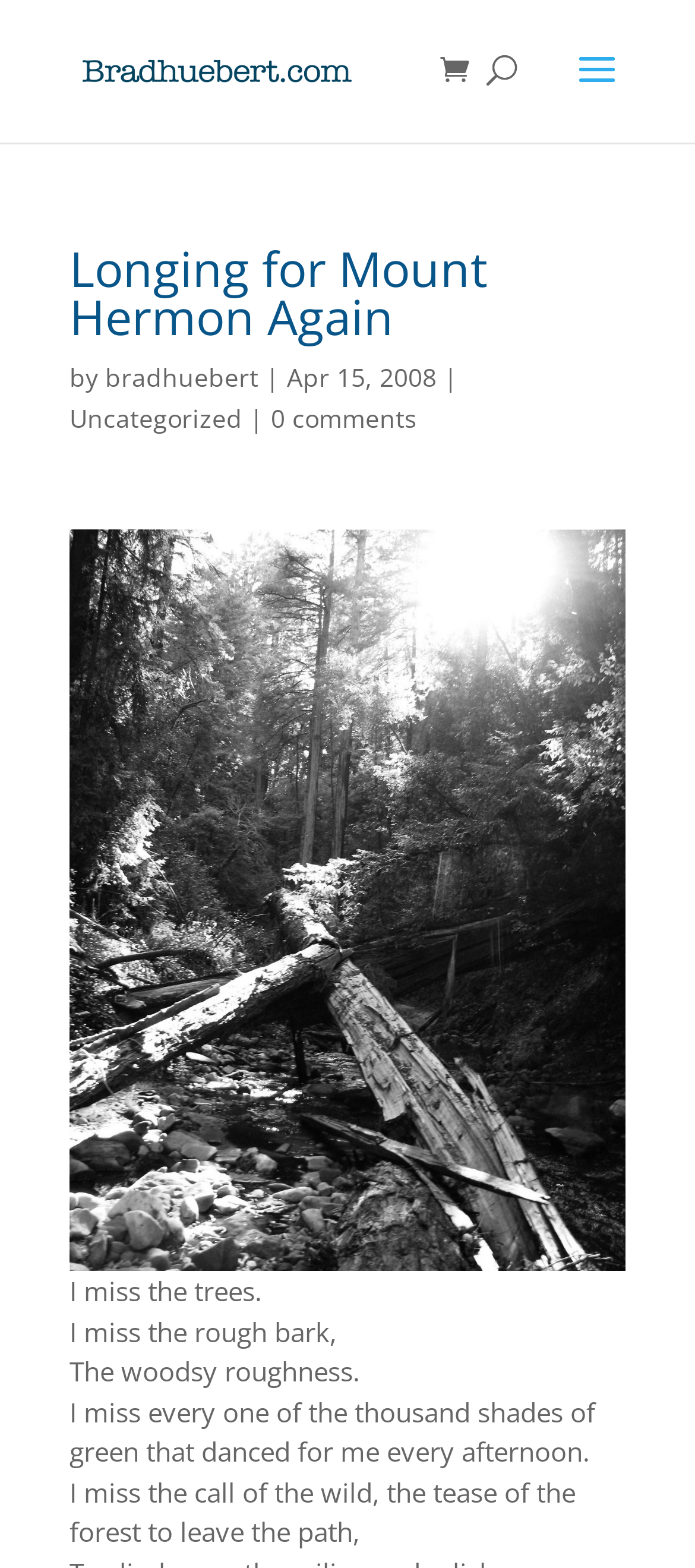What is the blogger missing?
Could you answer the question with a detailed and thorough explanation?

The blogger is missing the trees, as stated in the text 'I miss the trees.' which is located in the main content of the post. The blogger also mentions missing other things related to nature, such as the rough bark and the call of the wild.